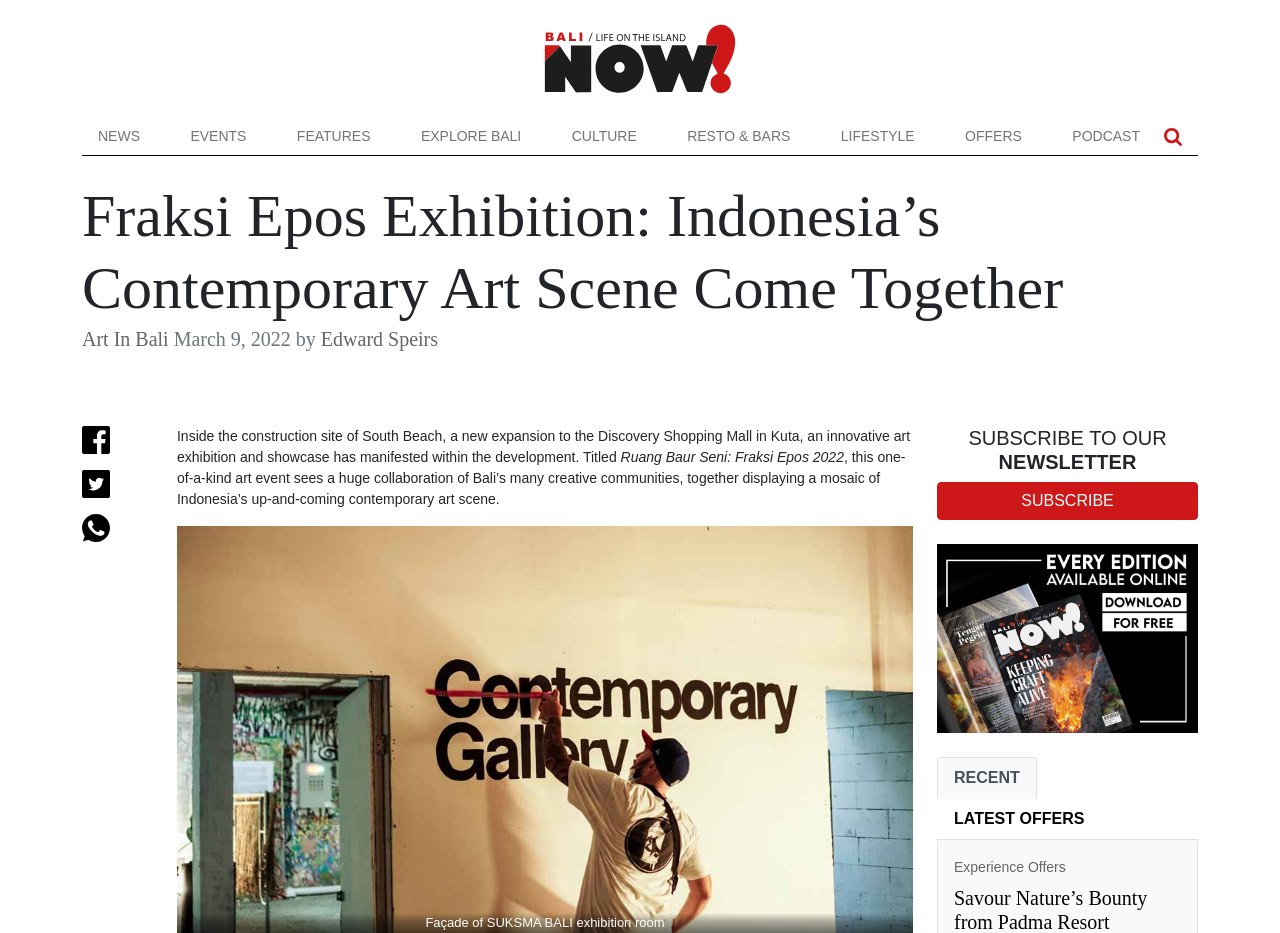Answer the question below with a single word or a brief phrase: 
What is the name of the art event?

Ruang Baur Seni: Fraksi Epos 2022